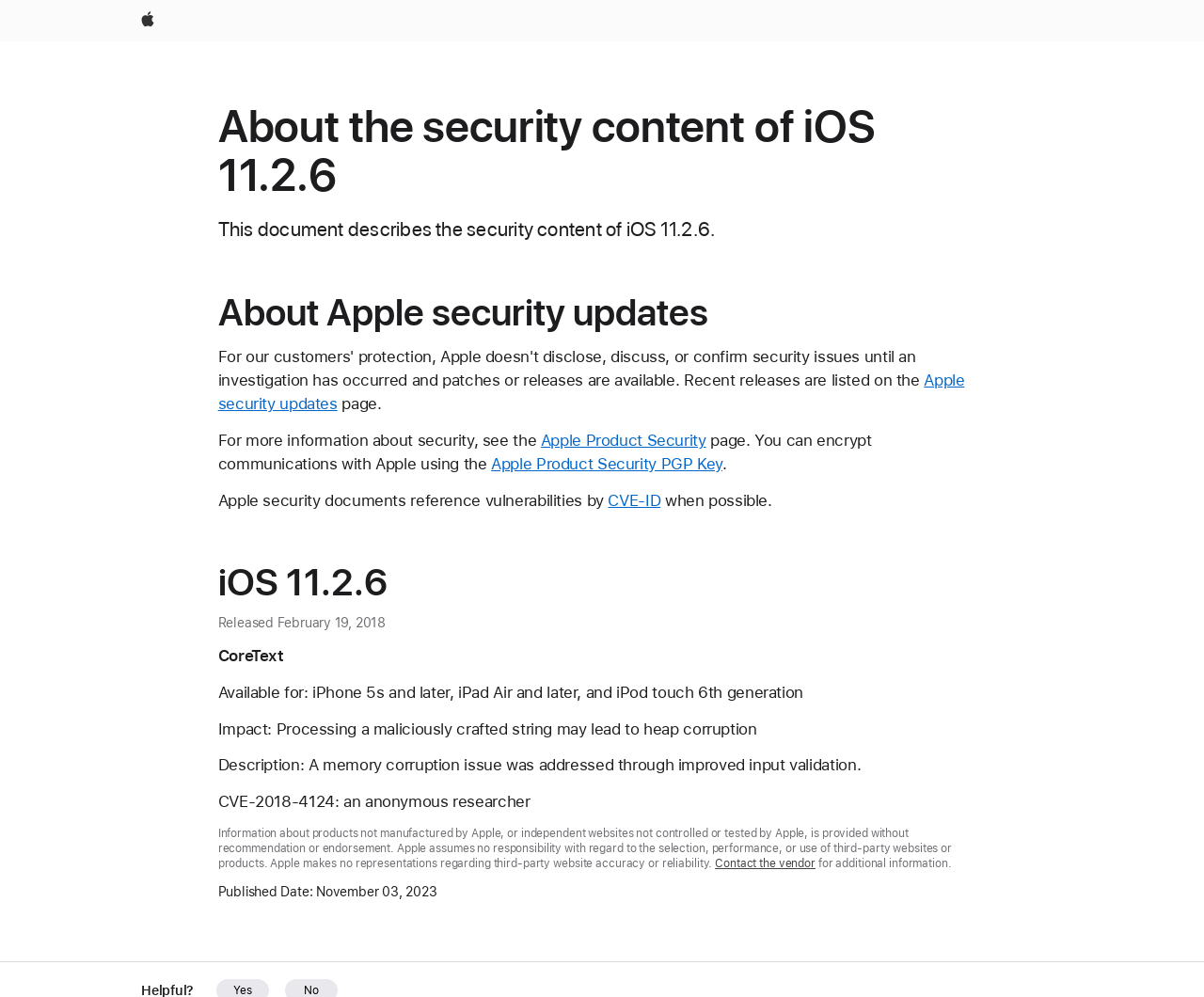Based on the element description "CVE-ID", predict the bounding box coordinates of the UI element.

[0.505, 0.492, 0.549, 0.511]